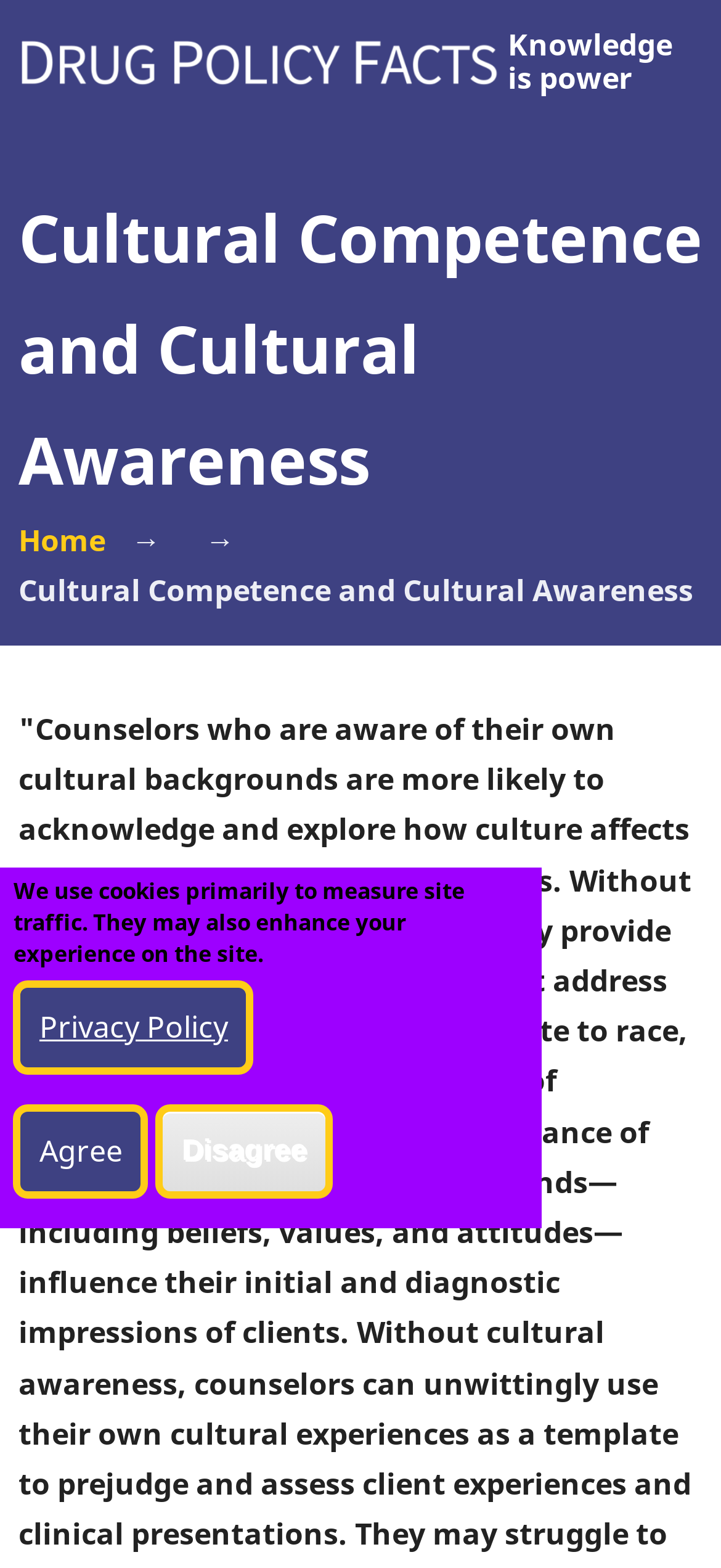How many buttons are in the cookie policy popup? Look at the image and give a one-word or short phrase answer.

3